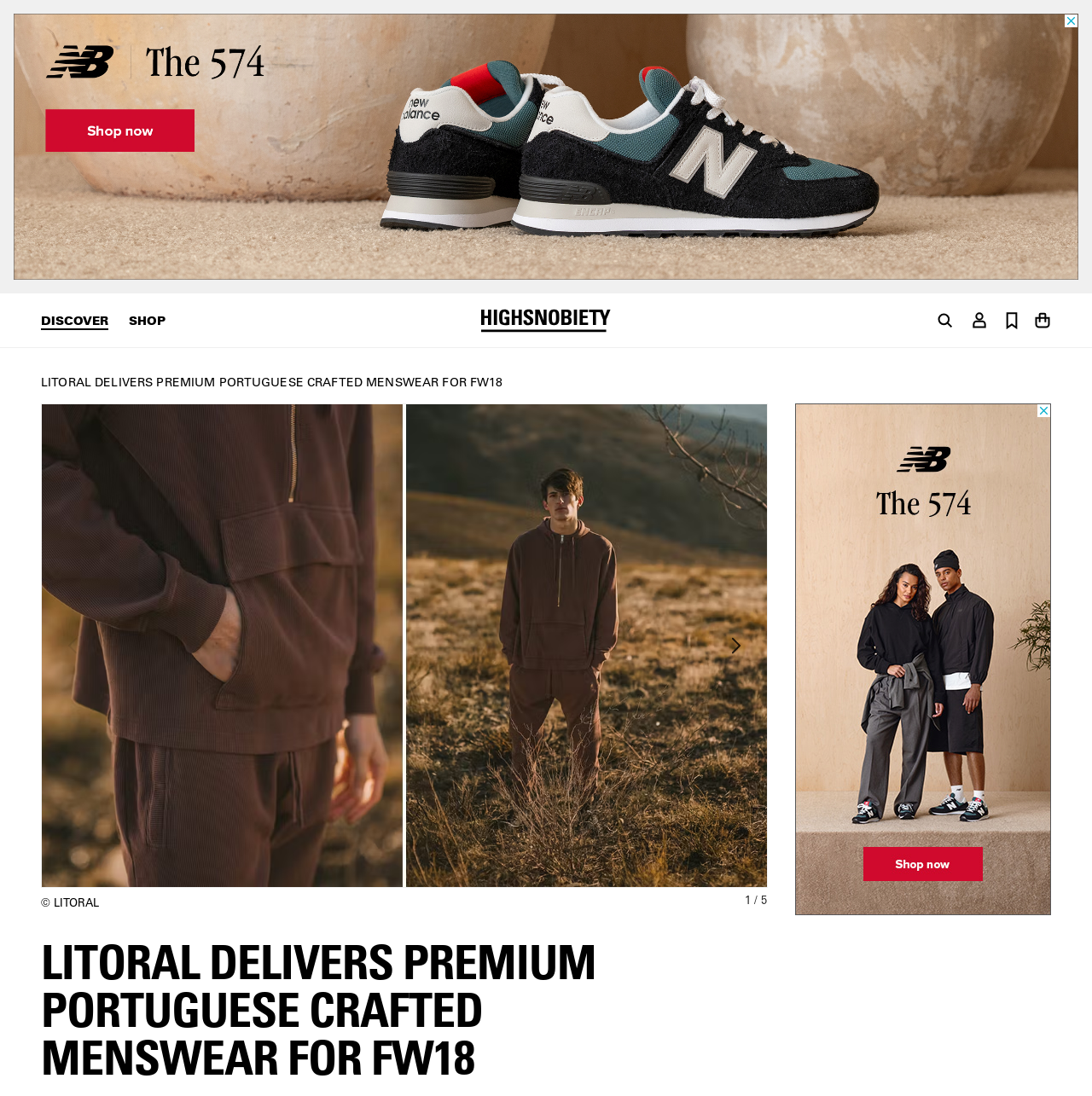Identify the main title of the webpage and generate its text content.

LITORAL DELIVERS PREMIUM PORTUGUESE CRAFTED MENSWEAR FOR FW18